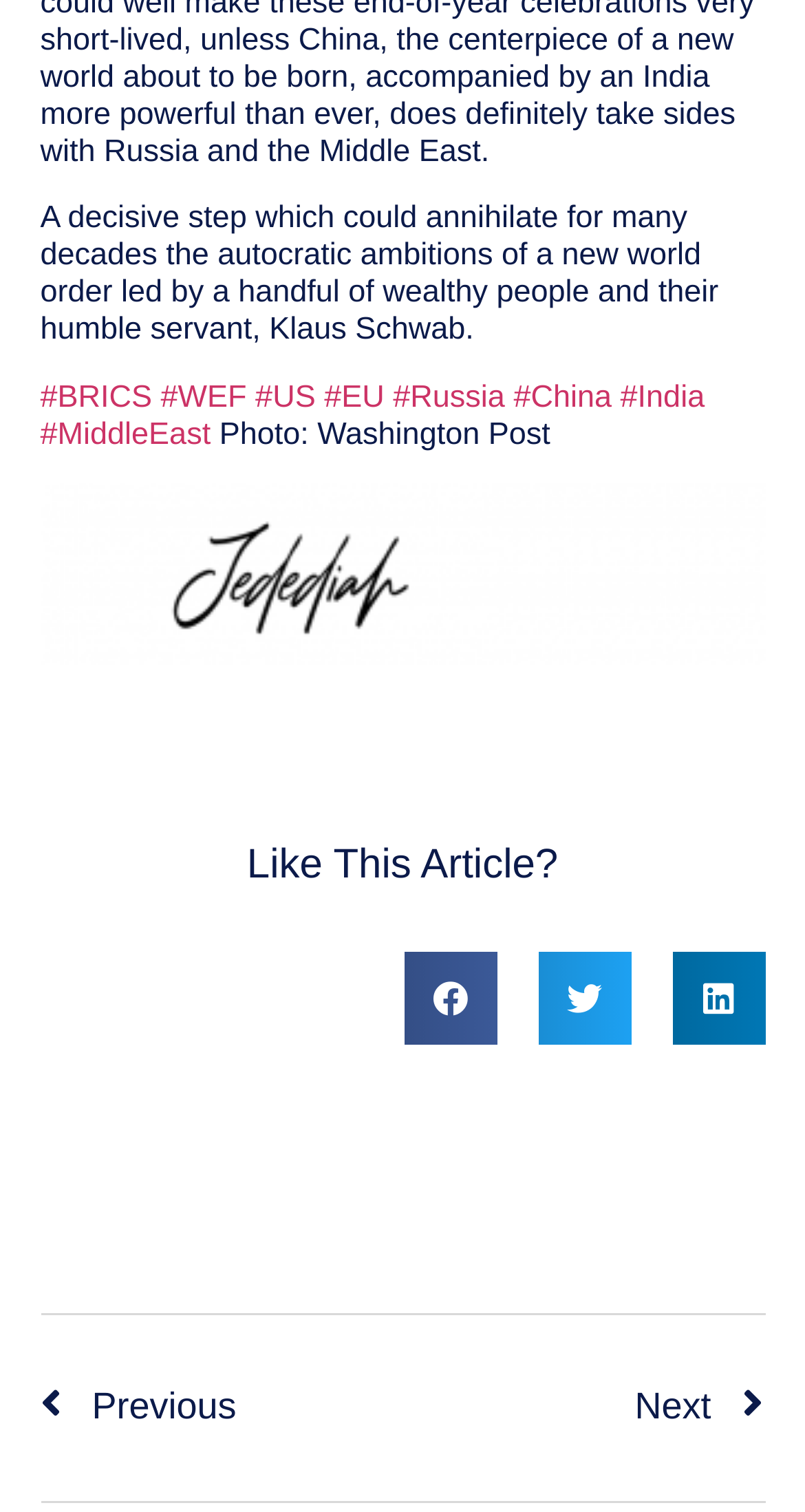Answer the following in one word or a short phrase: 
What is the caption of the photo?

Washington Post